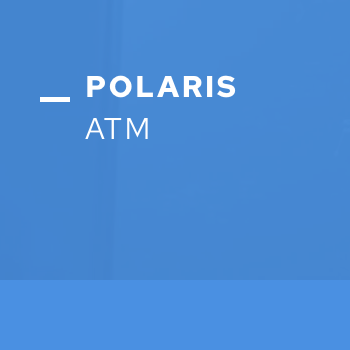What is written in bold white letters?
Look at the image and respond with a one-word or short phrase answer.

POLARIS